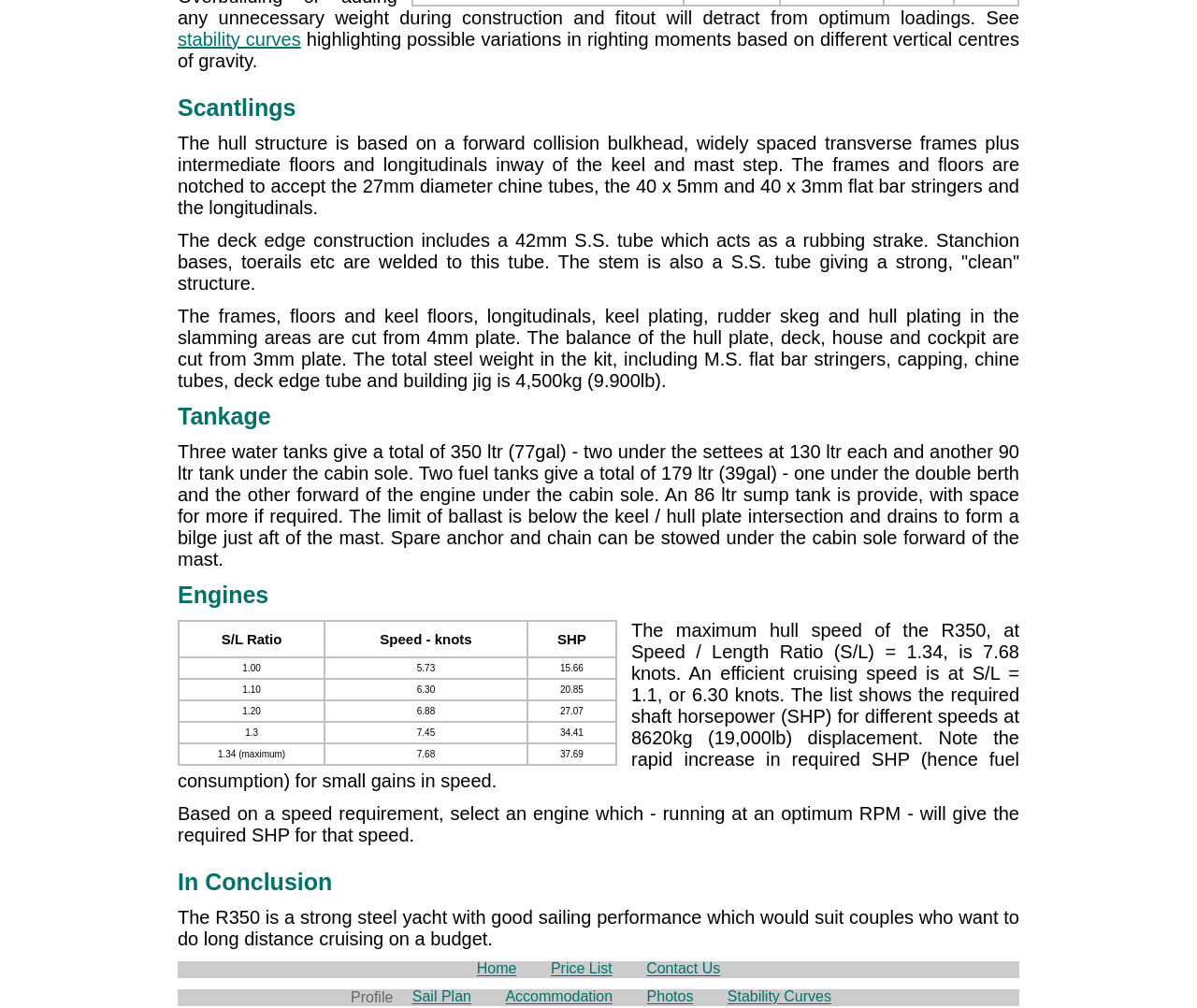What is the total steel weight in the kit?
Refer to the image and answer the question using a single word or phrase.

4,500kg